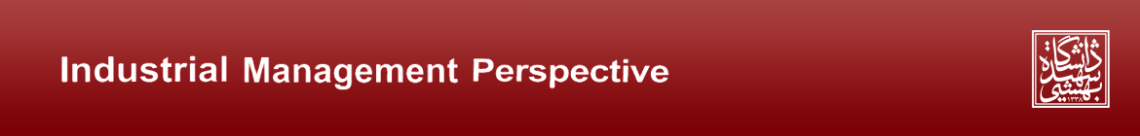Using the elements shown in the image, answer the question comprehensively: What is the tone conveyed by the typography?

The caption describes the typography as clean and bold, which effectively captures attention and conveys a sense of professionalism and academic rigor, reflecting the tone of the associated journal.